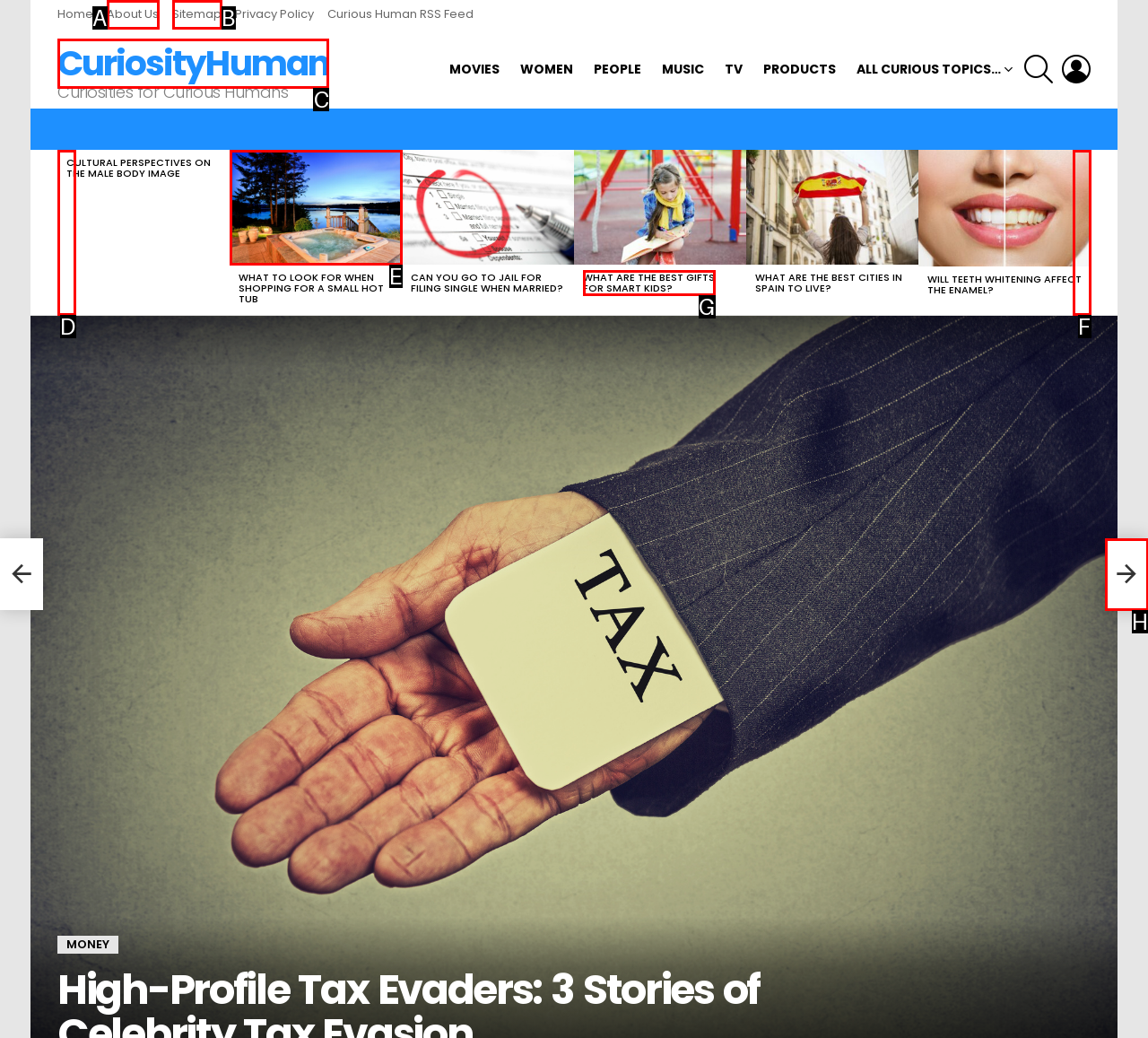Determine which option matches the element description: About Us
Answer using the letter of the correct option.

A